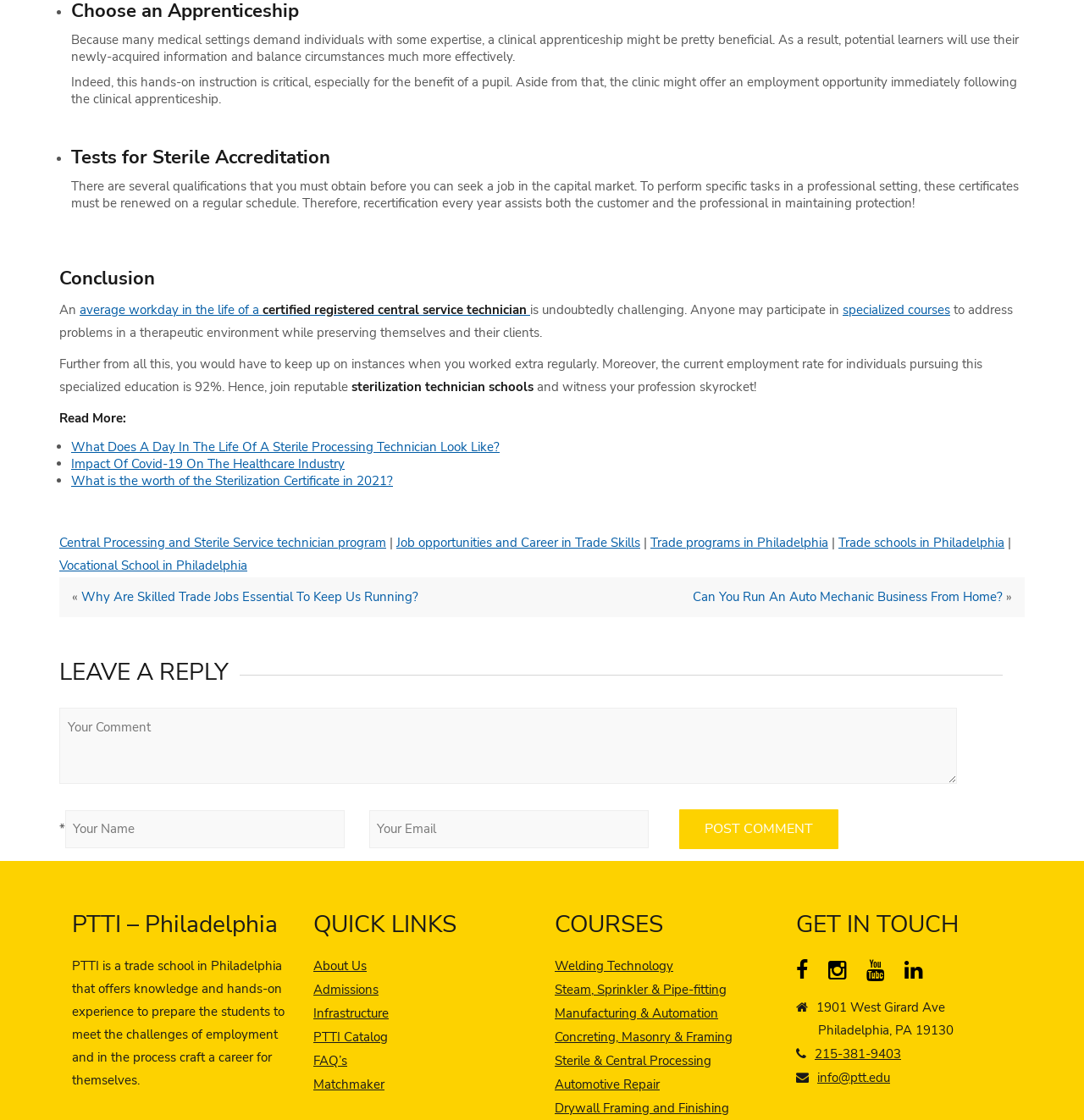Please identify the bounding box coordinates of the area that needs to be clicked to follow this instruction: "Click the 'Post Comment' button".

[0.626, 0.723, 0.773, 0.758]